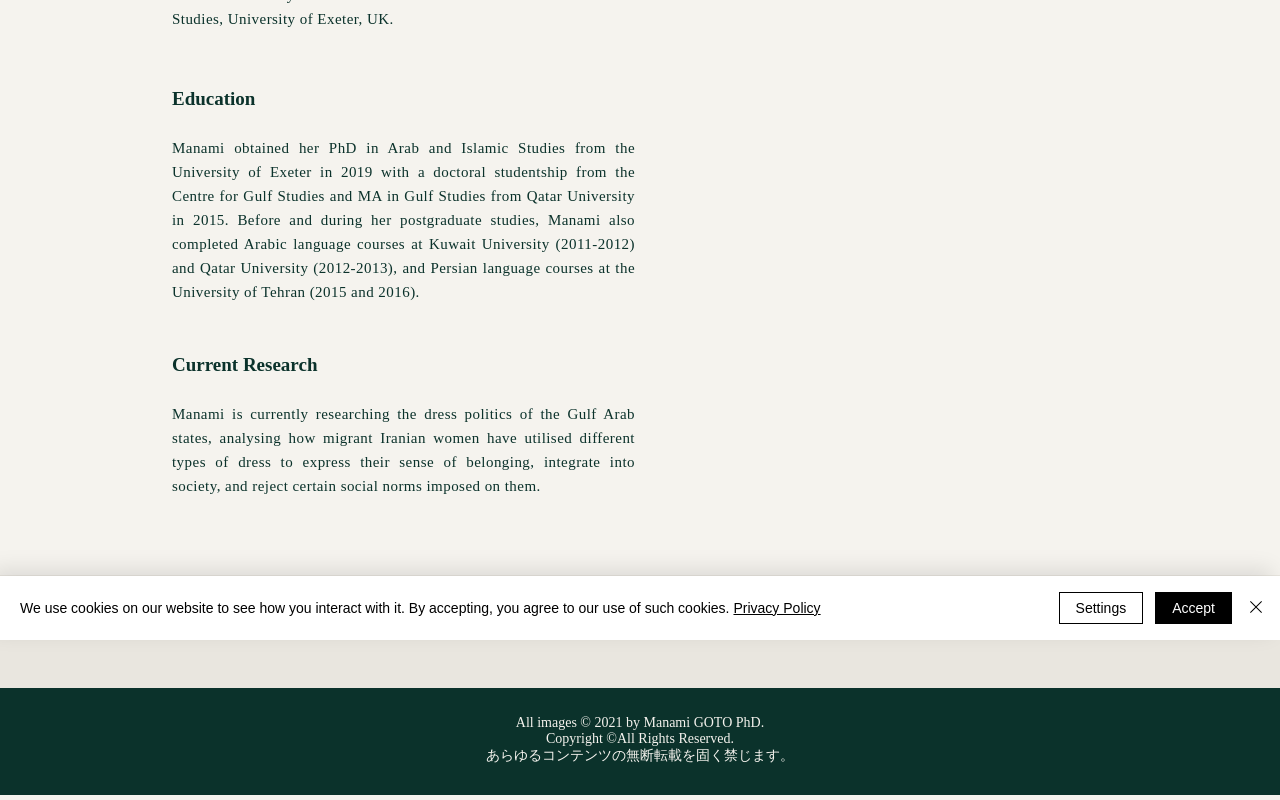Determine the bounding box for the described UI element: "Terms of Use".

[0.221, 0.762, 0.28, 0.781]